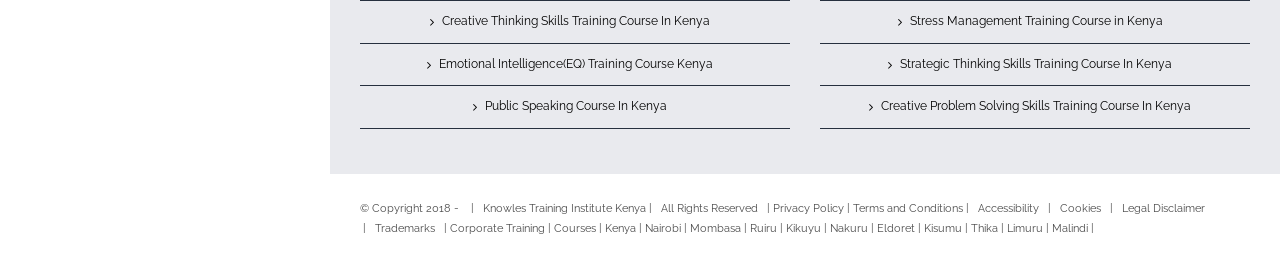Please provide the bounding box coordinates for the element that needs to be clicked to perform the instruction: "View Public Speaking Course In Kenya". The coordinates must consist of four float numbers between 0 and 1, formatted as [left, top, right, bottom].

[0.291, 0.373, 0.609, 0.457]